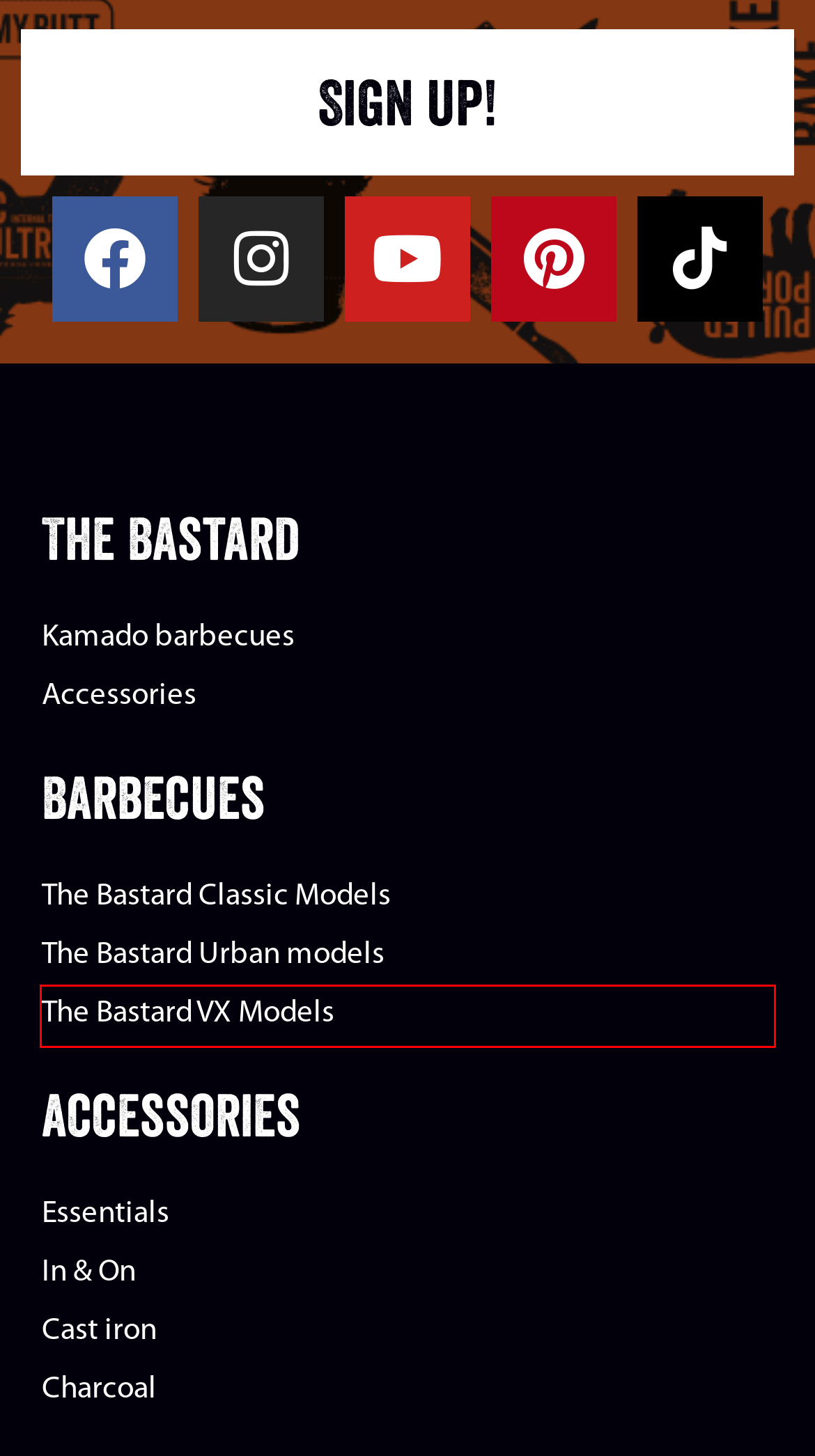Check out the screenshot of a webpage with a red rectangle bounding box. Select the best fitting webpage description that aligns with the new webpage after clicking the element inside the bounding box. Here are the candidates:
A. Serious Dealers - The Bastard
B. Public | The Bastard Official Digital Assets | Brandfolder
C. The Bastard VX Kamado - The Bastard
D. Disclaimer - The Bastard
E. Cast Iron Grid Kamado BBQ accessory - The Bastard
F. One Minute Lighter Kamado BBQ accessory - The Bastard
G. The Bastard - Character.Is.All.
H. Fyron - House of BBQ brands - Great moments start with fire !

C